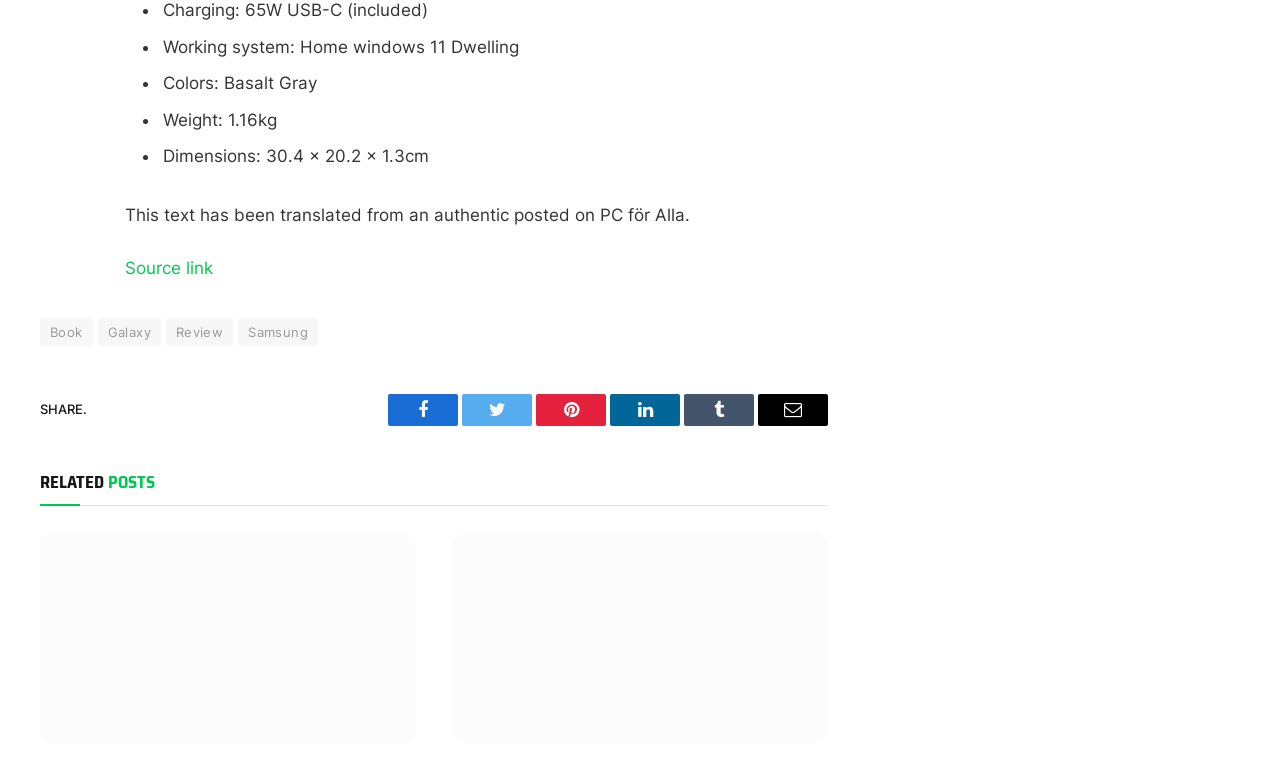Respond with a single word or short phrase to the following question: 
What is the color of the device?

Basalt Gray